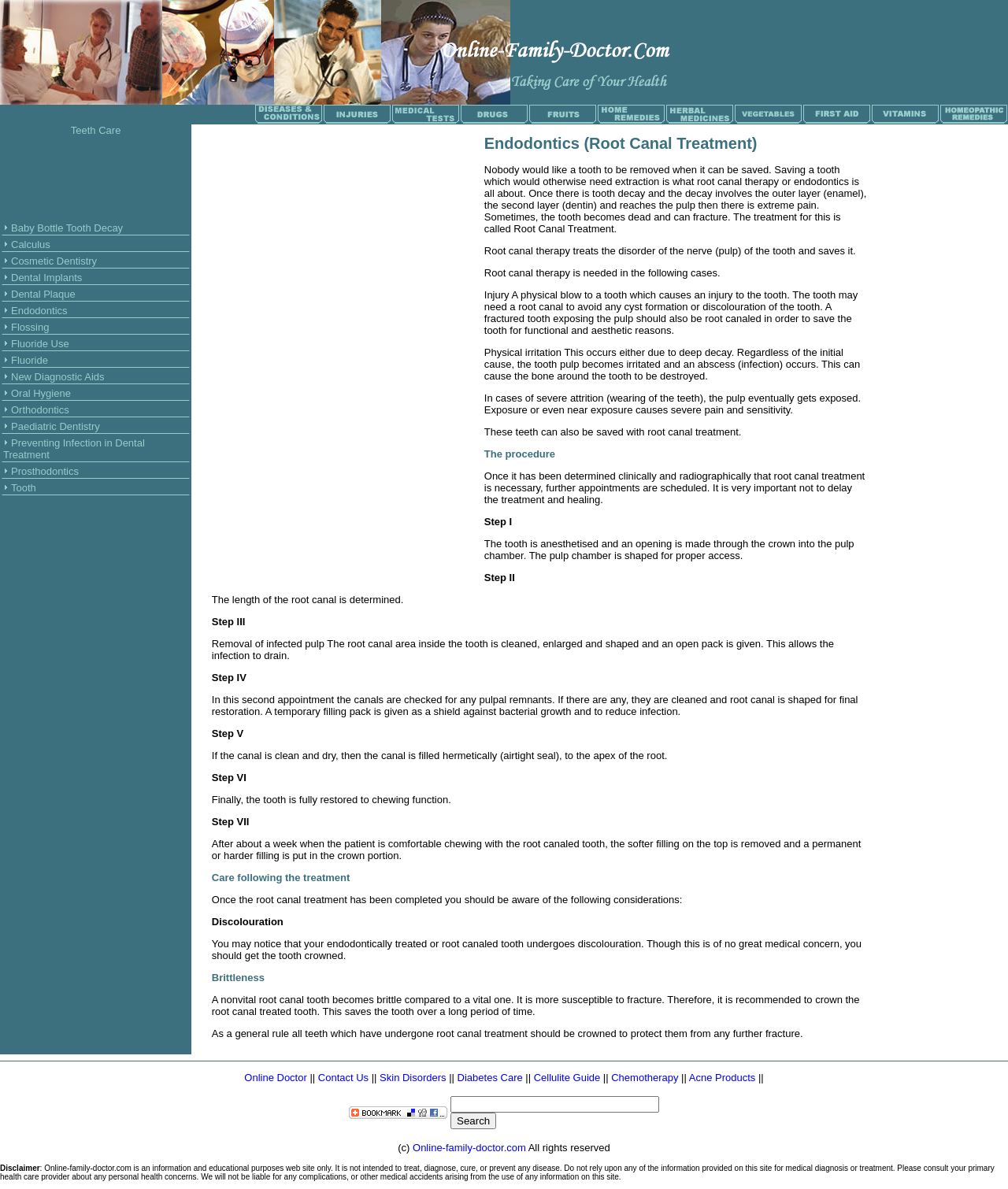Respond with a single word or phrase to the following question: What is the topic of the first link in the table on the right side of the webpage?

Baby Bottle Tooth Decay